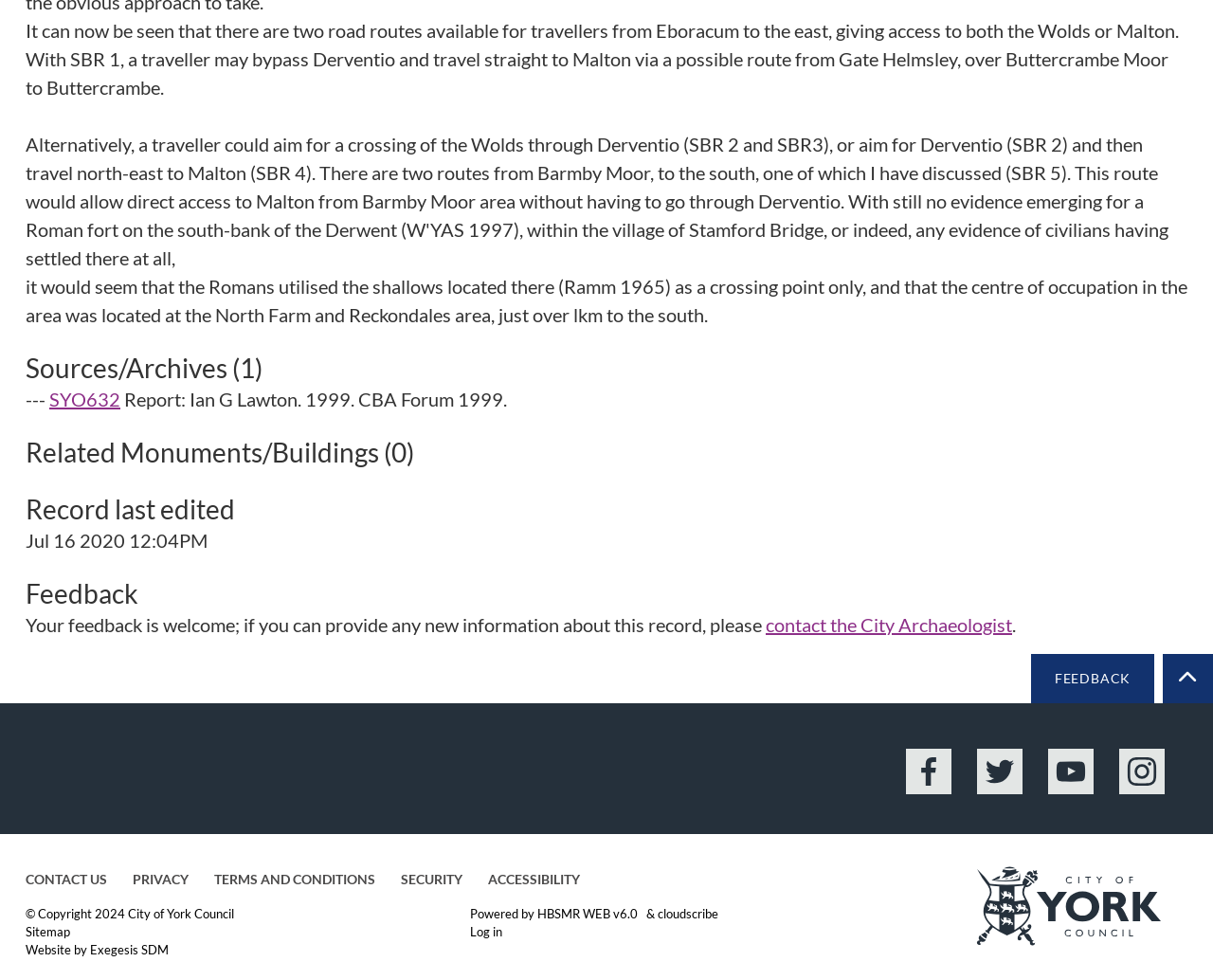Determine the bounding box coordinates for the clickable element required to fulfill the instruction: "Contact the City Archaeologist". Provide the coordinates as four float numbers between 0 and 1, i.e., [left, top, right, bottom].

[0.631, 0.626, 0.834, 0.649]